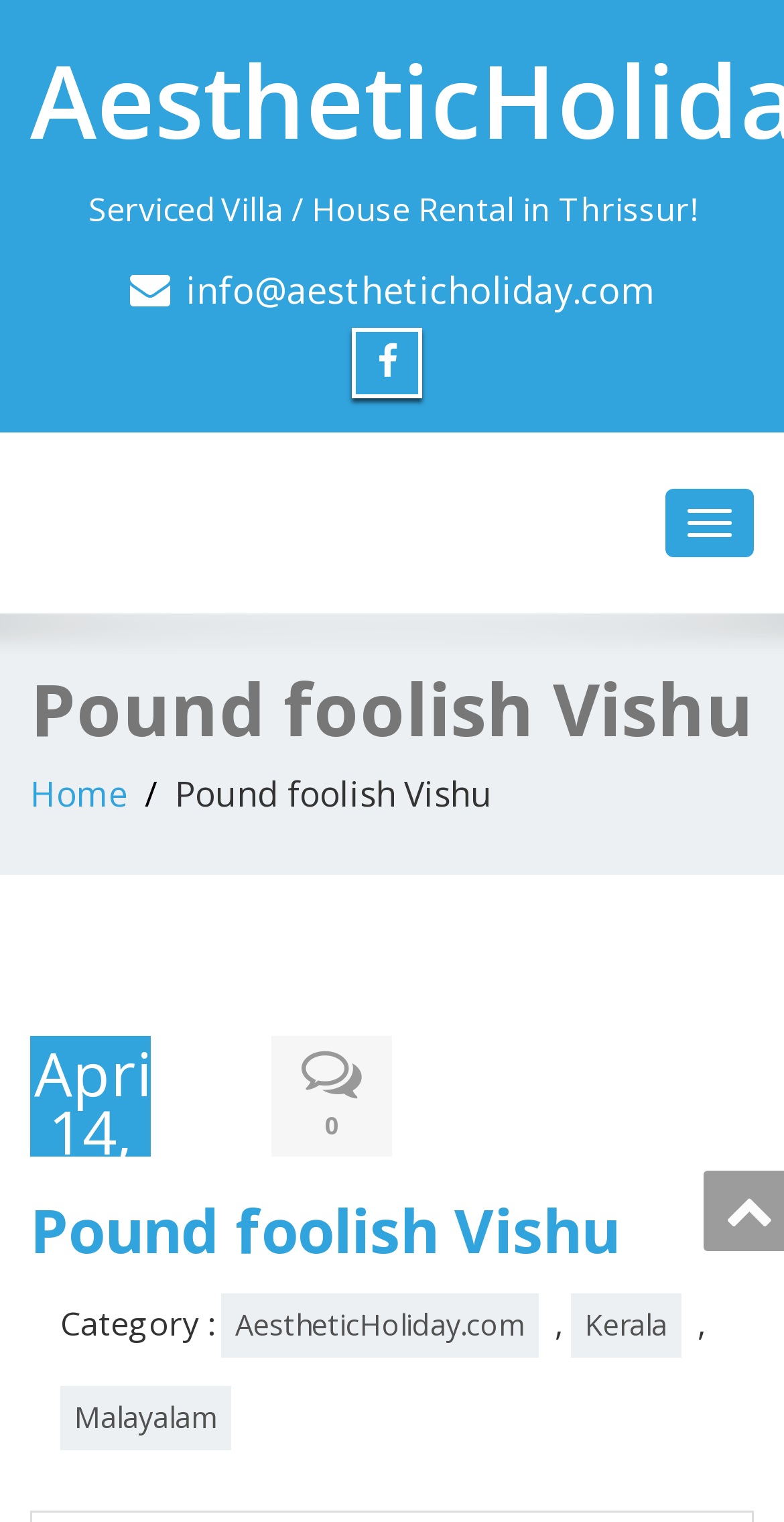In which state is the rental located?
Answer briefly with a single word or phrase based on the image.

Kerala